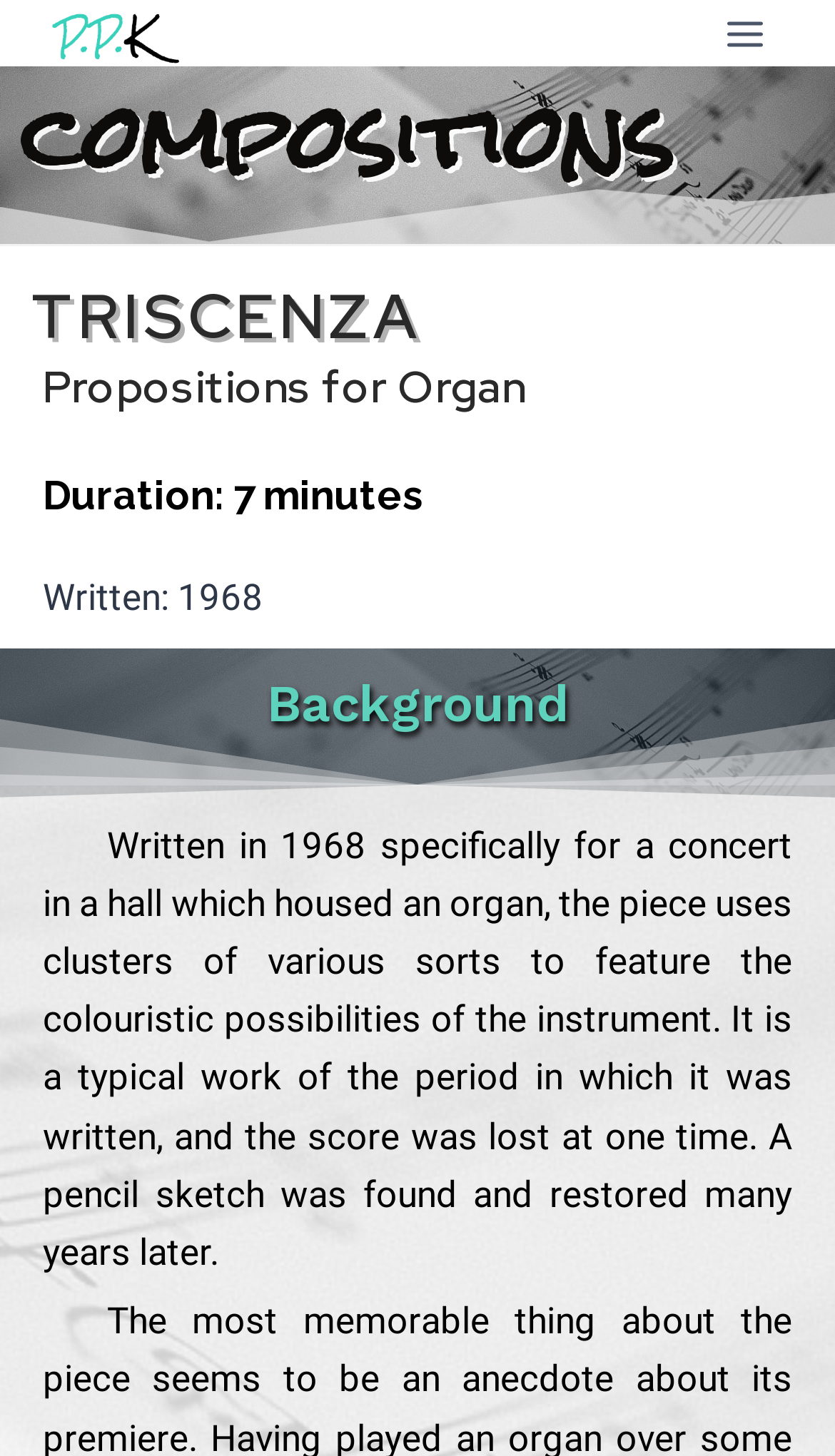What is the duration of the composition?
Look at the screenshot and respond with a single word or phrase.

7 minutes